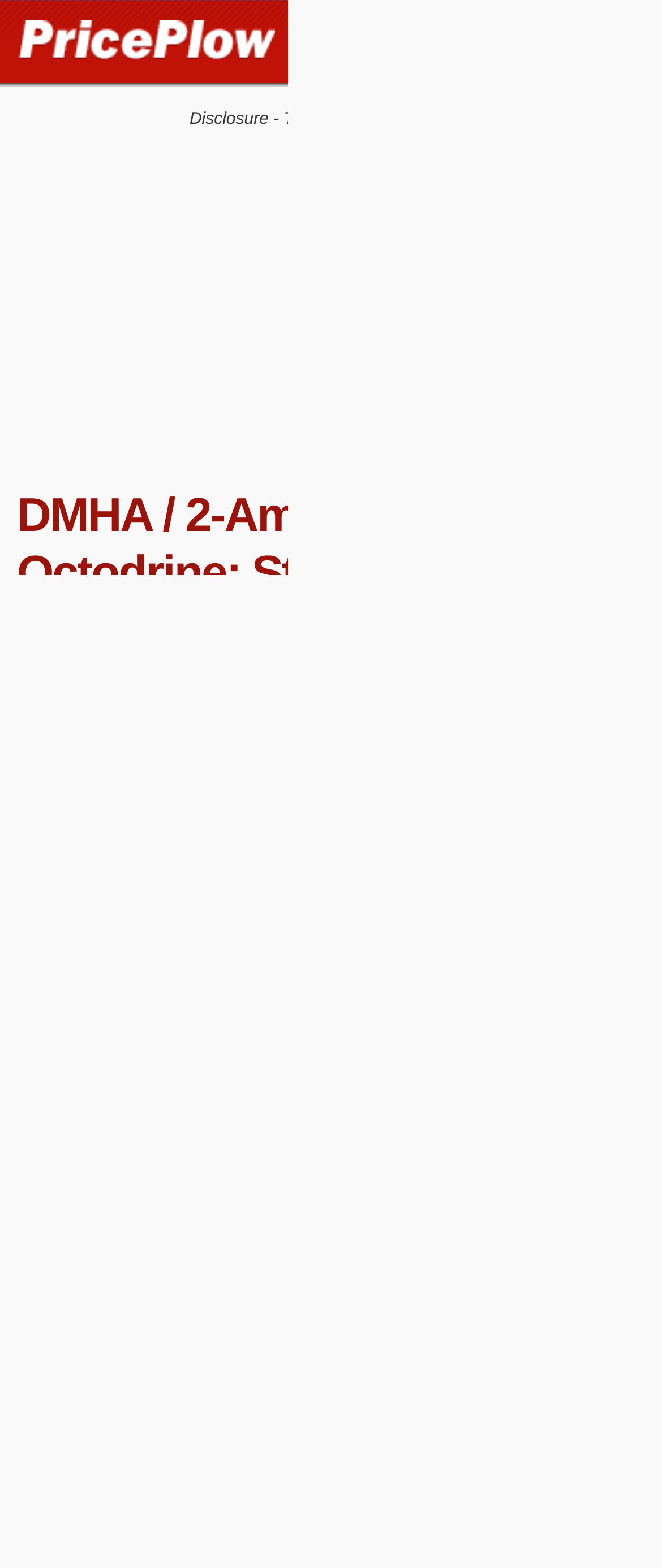Can you specify the bounding box coordinates for the region that should be clicked to fulfill this instruction: "View 'Prevention and Education'".

None